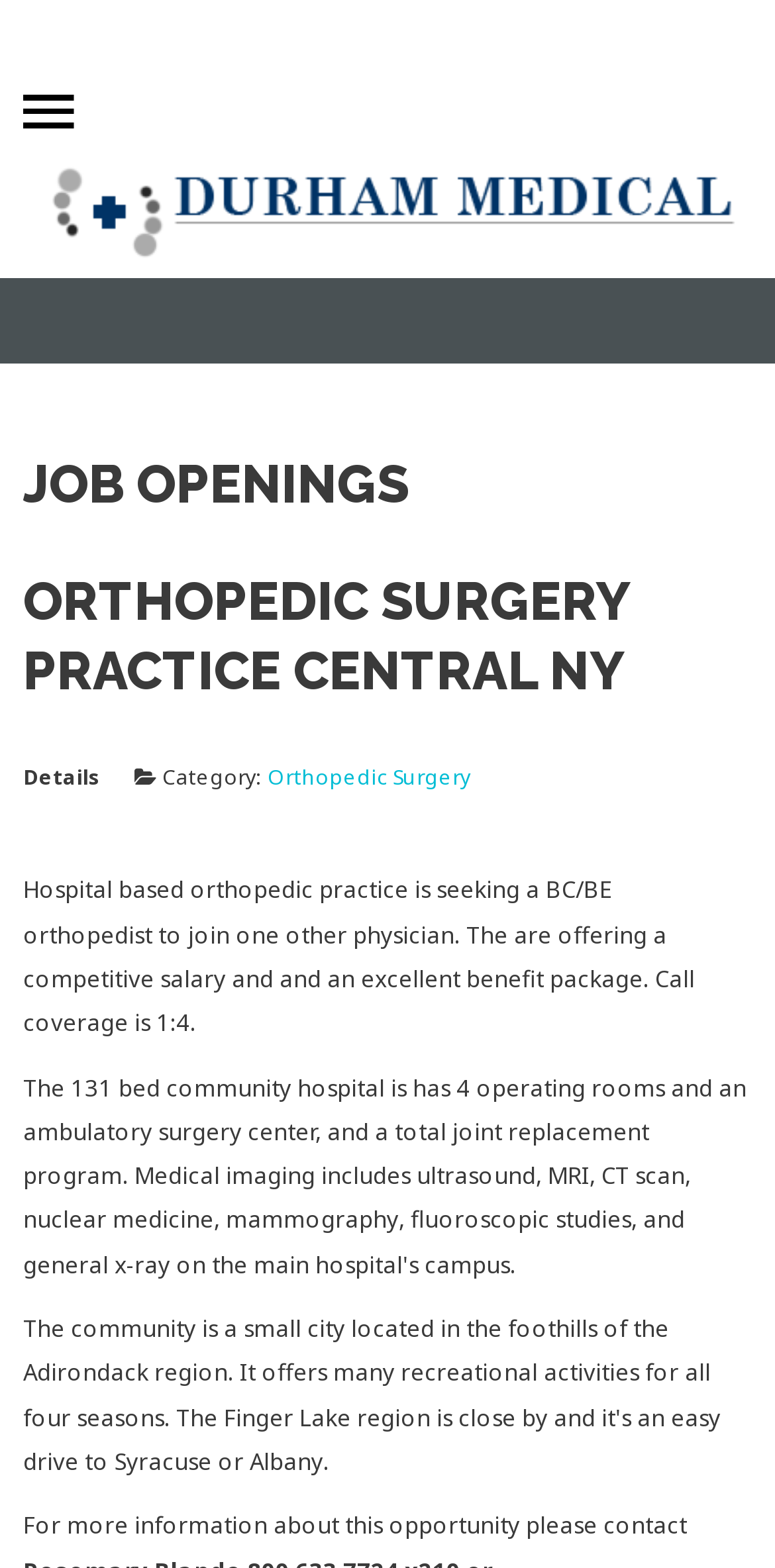Please answer the following question using a single word or phrase: 
What is the call coverage ratio for this job?

1:4